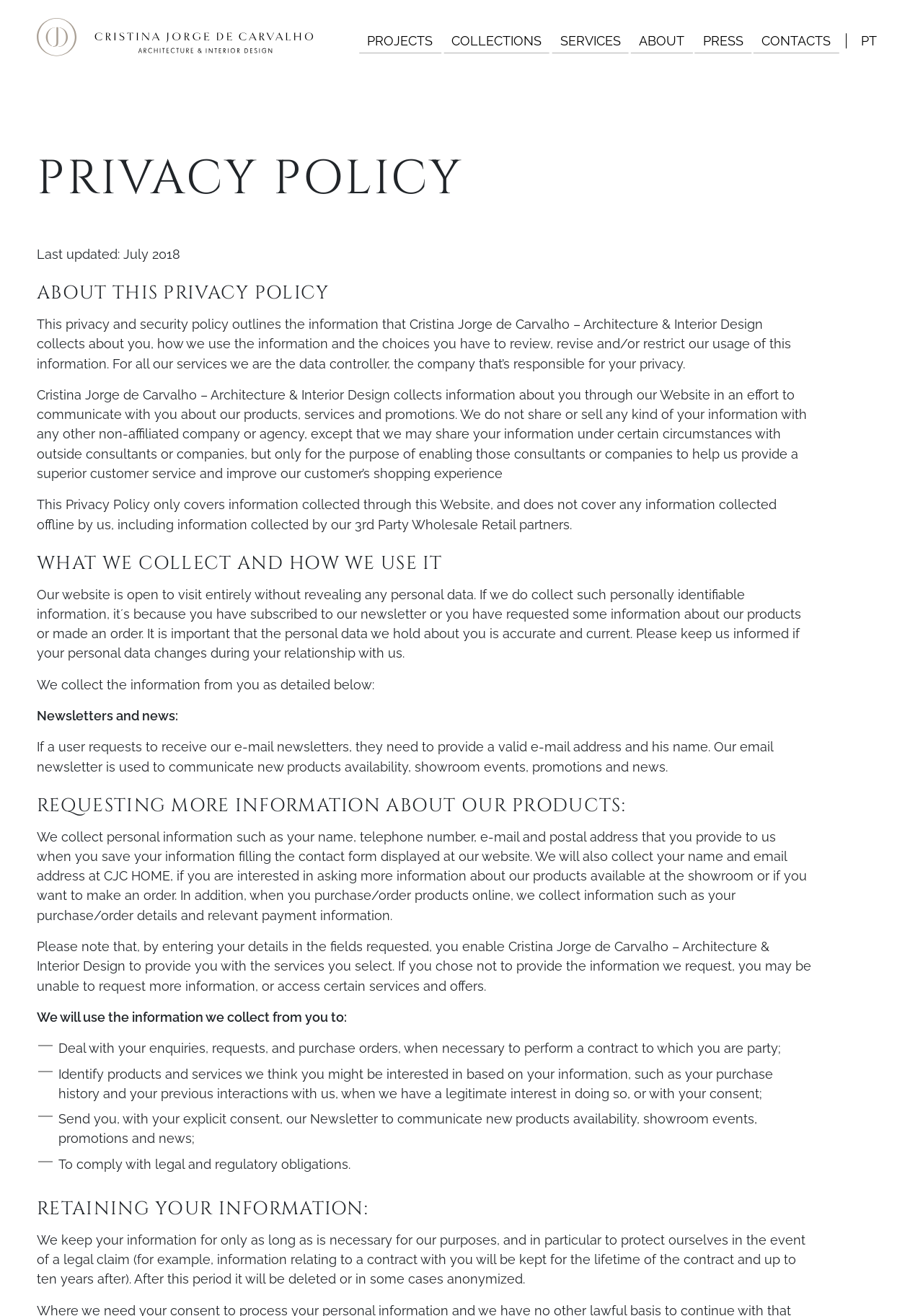What is the company's policy on sharing personal information?
Utilize the image to construct a detailed and well-explained answer.

According to the StaticText 'We do not share or sell any kind of your information with any other non-affiliated company or agency, except that we may share your information under certain circumstances with outside consultants or companies, but only for the purpose of enabling those consultants or companies to help us provide a superior customer service and improve our customer’s shopping experience', the company does not share personal information with non-affiliated companies.